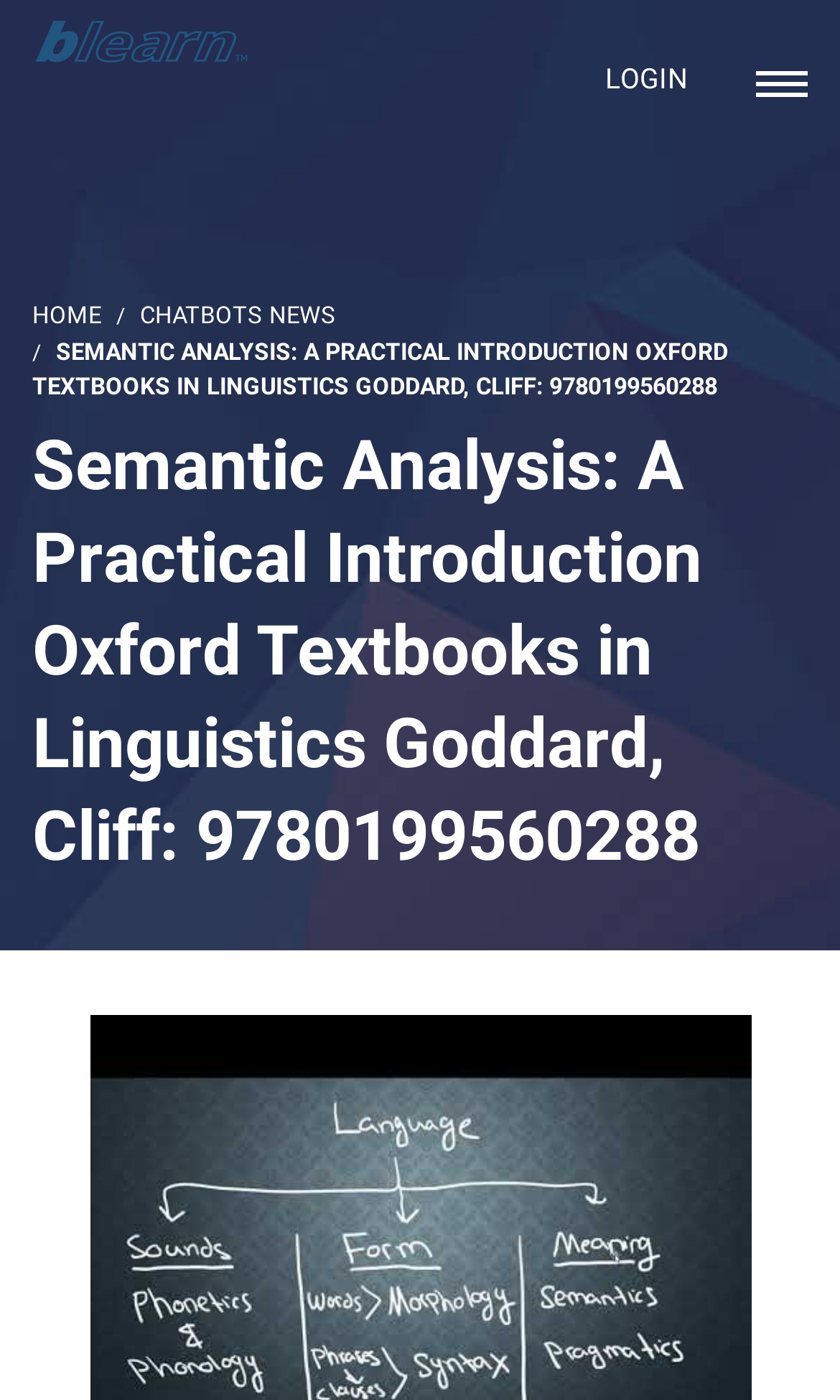Please provide a brief answer to the question using only one word or phrase: 
What is the text of the link at the bottom right corner?

TOP